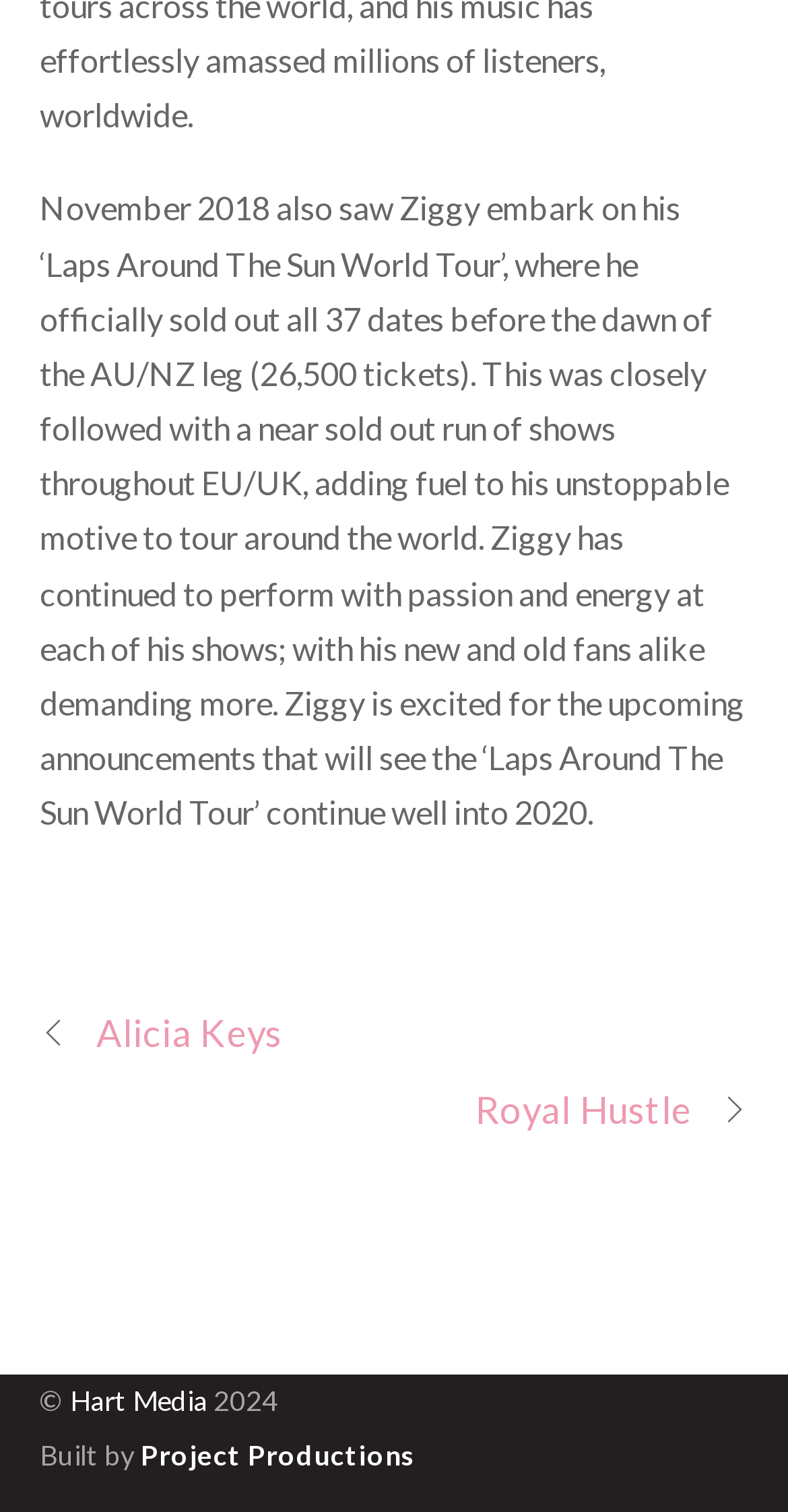What is the name of the company that built the website?
Please provide a single word or phrase based on the screenshot.

Project Productions